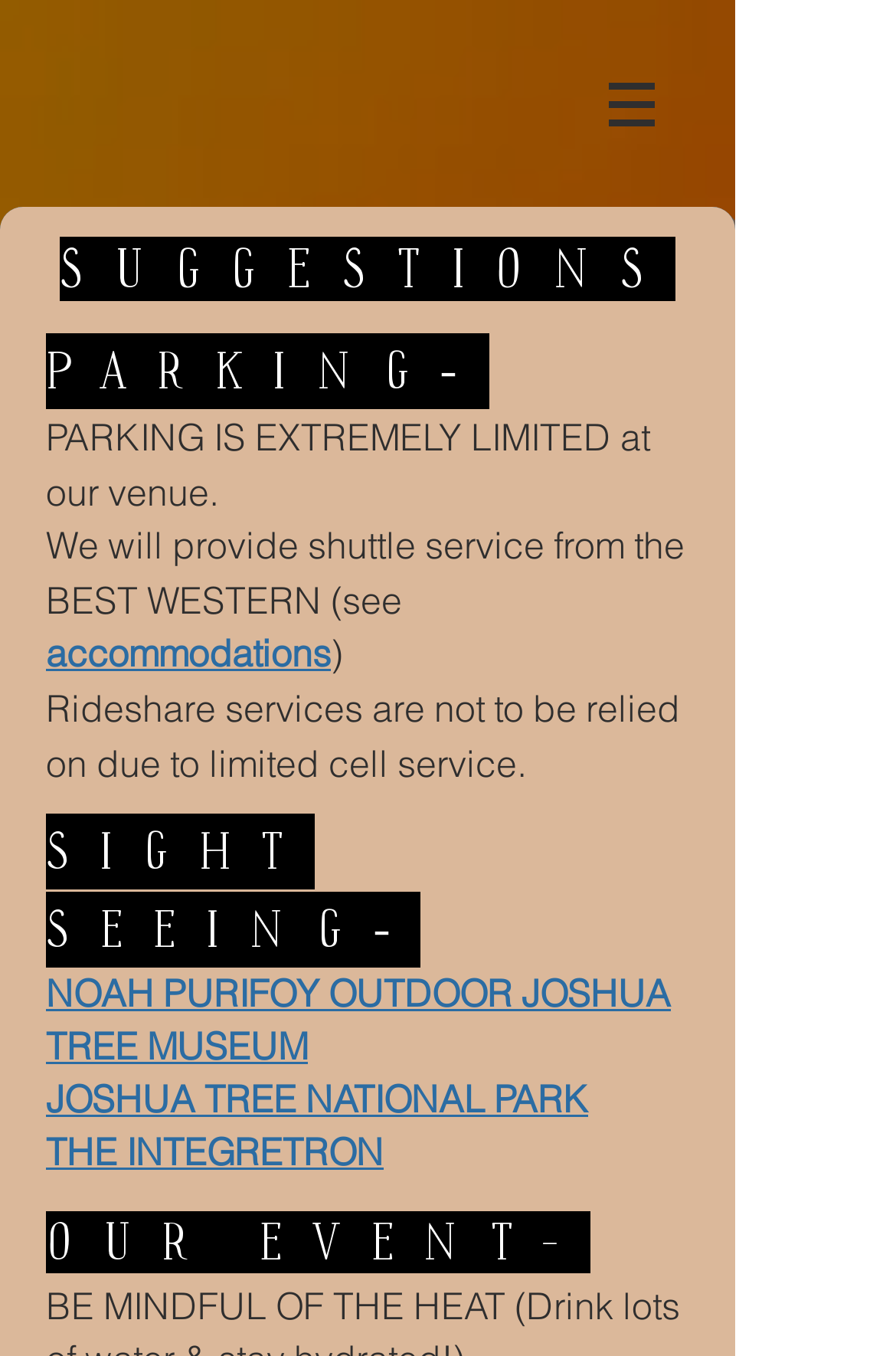Generate a thorough caption that explains the contents of the webpage.

The webpage appears to be a suggestions page for a desert wedding, with a navigation menu at the top right corner. The menu has a button with an image inside. 

Below the navigation menu, there are several headings that provide information and suggestions for the wedding event. The first section is about parking, indicating that parking is extremely limited at the venue and providing information about shuttle services and accommodations. 

Following the parking section, there are headings about sightseeing, listing three attractions: NOAH PURIFOY OUTDOOR JOSHUA TREE MUSEUM, JOSHUA TREE NATIONAL PARK, and THE INTEGRETRON. Each attraction has a corresponding link. 

At the very top of the page, there is a heading that says "SUGGESTIONS", which seems to be the title of the page. At the bottom of the page, there is another heading that says "OUR EVENT-", but it does not have any corresponding text or links.